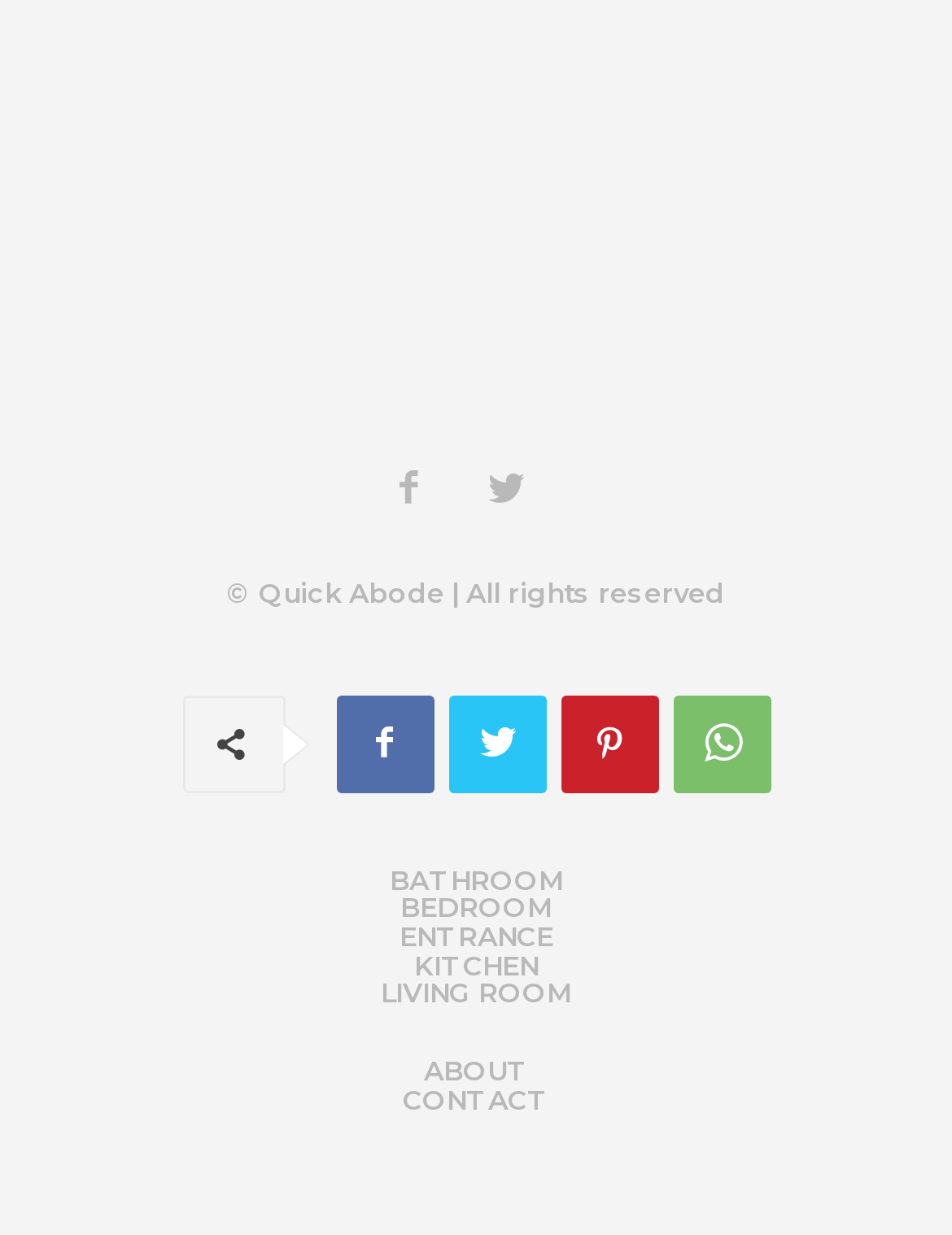What is the copyright information?
Look at the image and answer the question using a single word or phrase.

© Quick Abode | All rights reserved